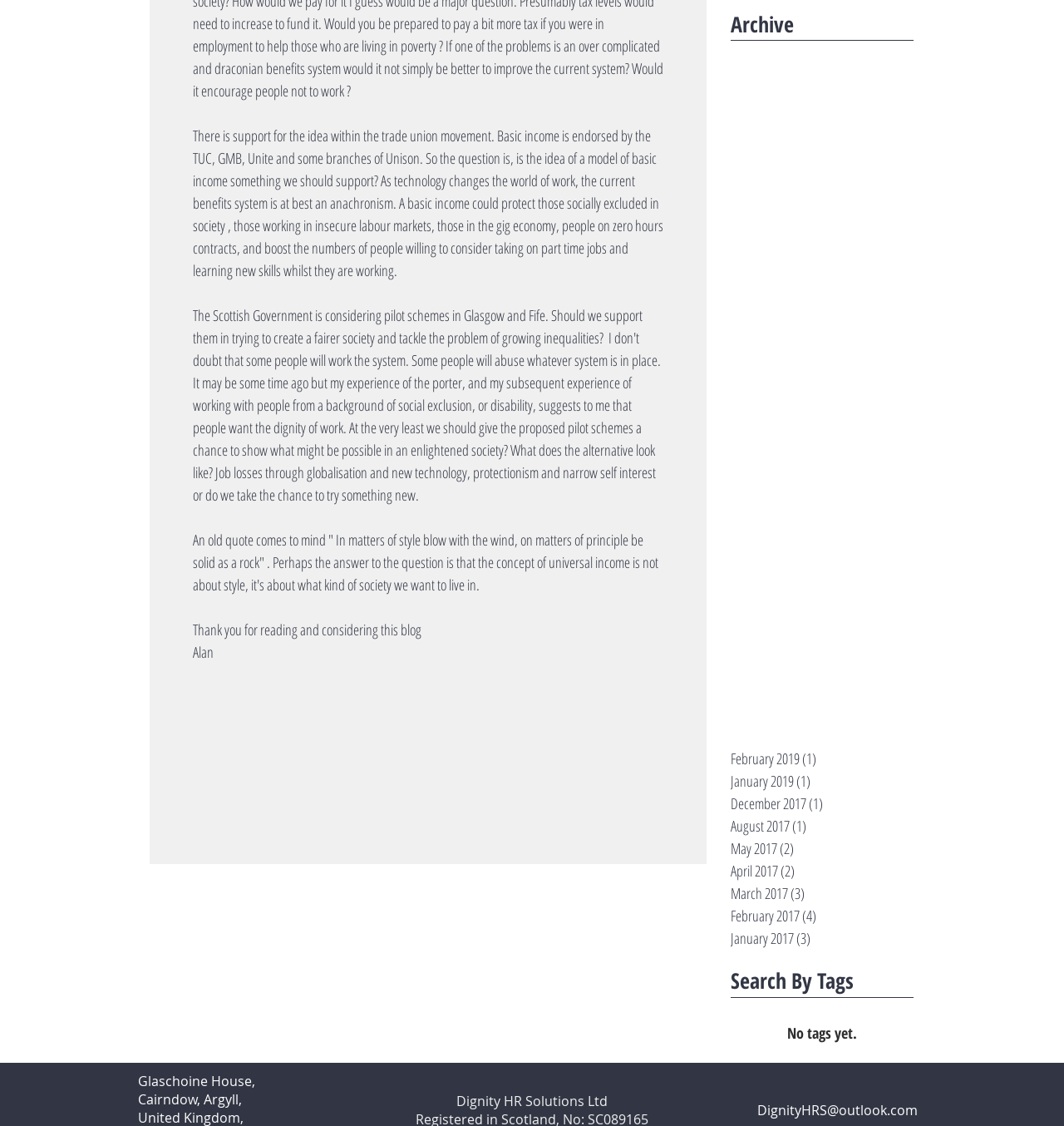Find the coordinates for the bounding box of the element with this description: "February 2017 (4) 4 posts".

[0.687, 0.804, 0.851, 0.823]